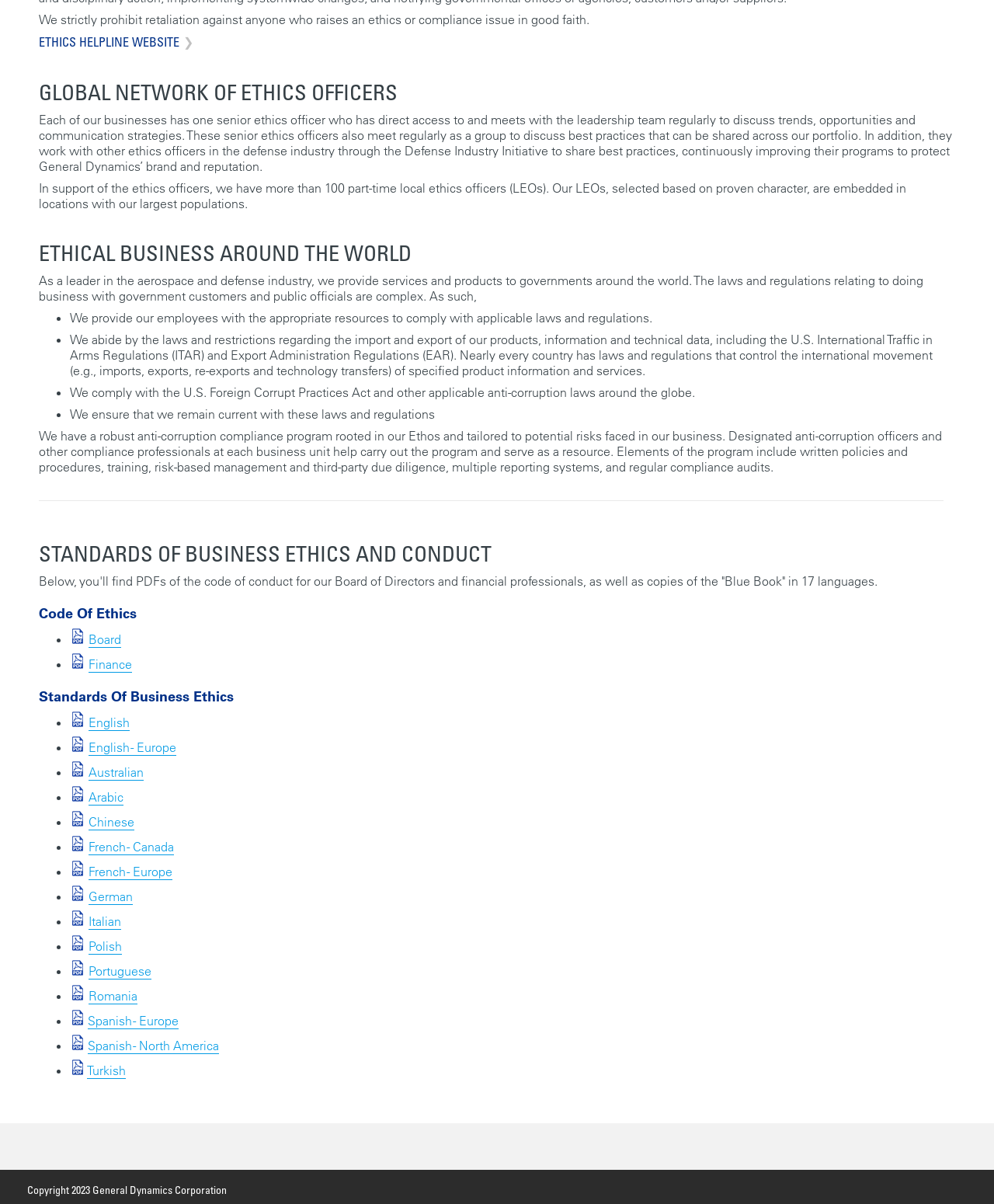How many languages are the 'Blue Book' available in?
Based on the screenshot, provide your answer in one word or phrase.

17